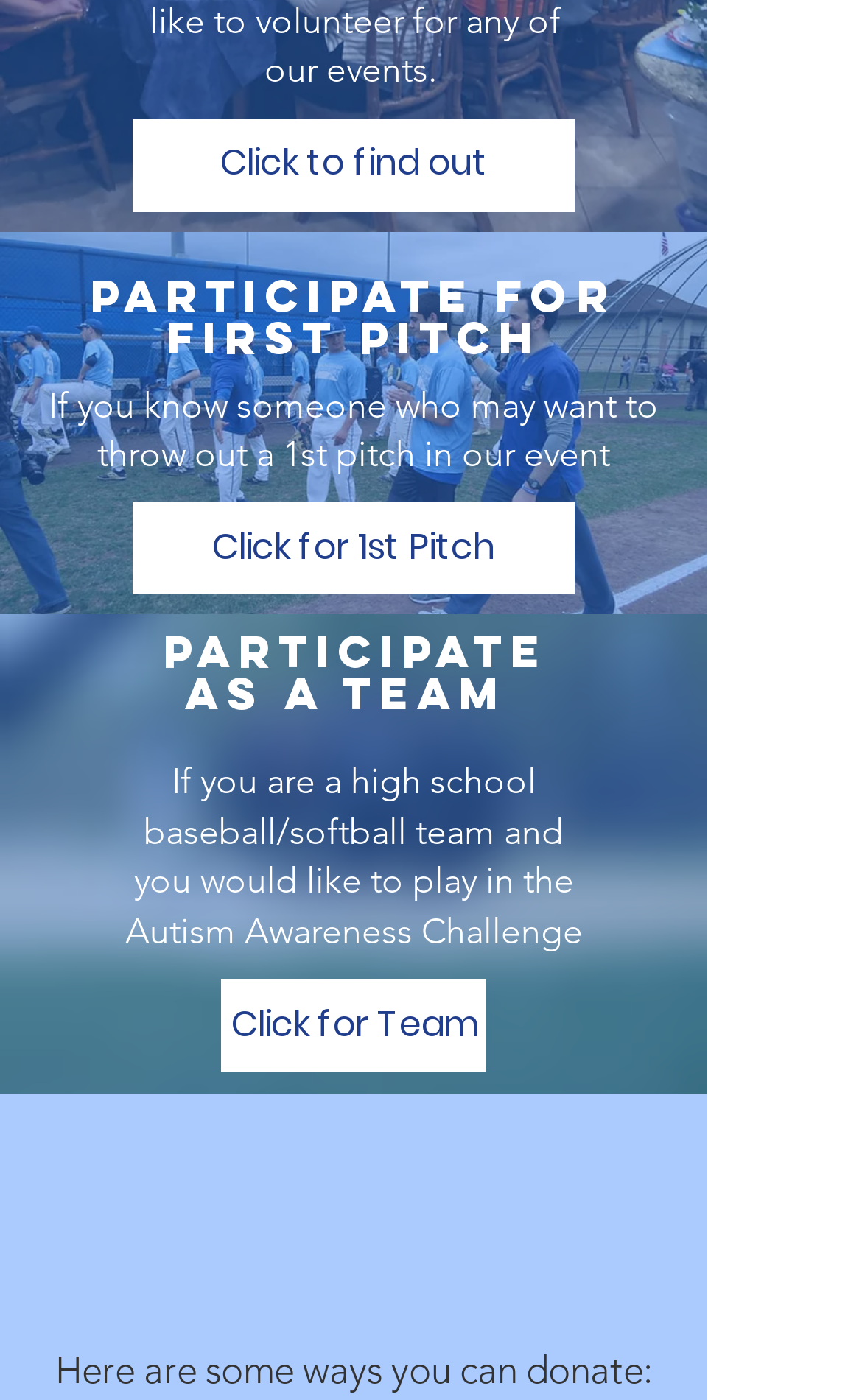What is the purpose of the Autism Awareness Challenge?
Using the visual information, reply with a single word or short phrase.

For high school baseball/softball teams